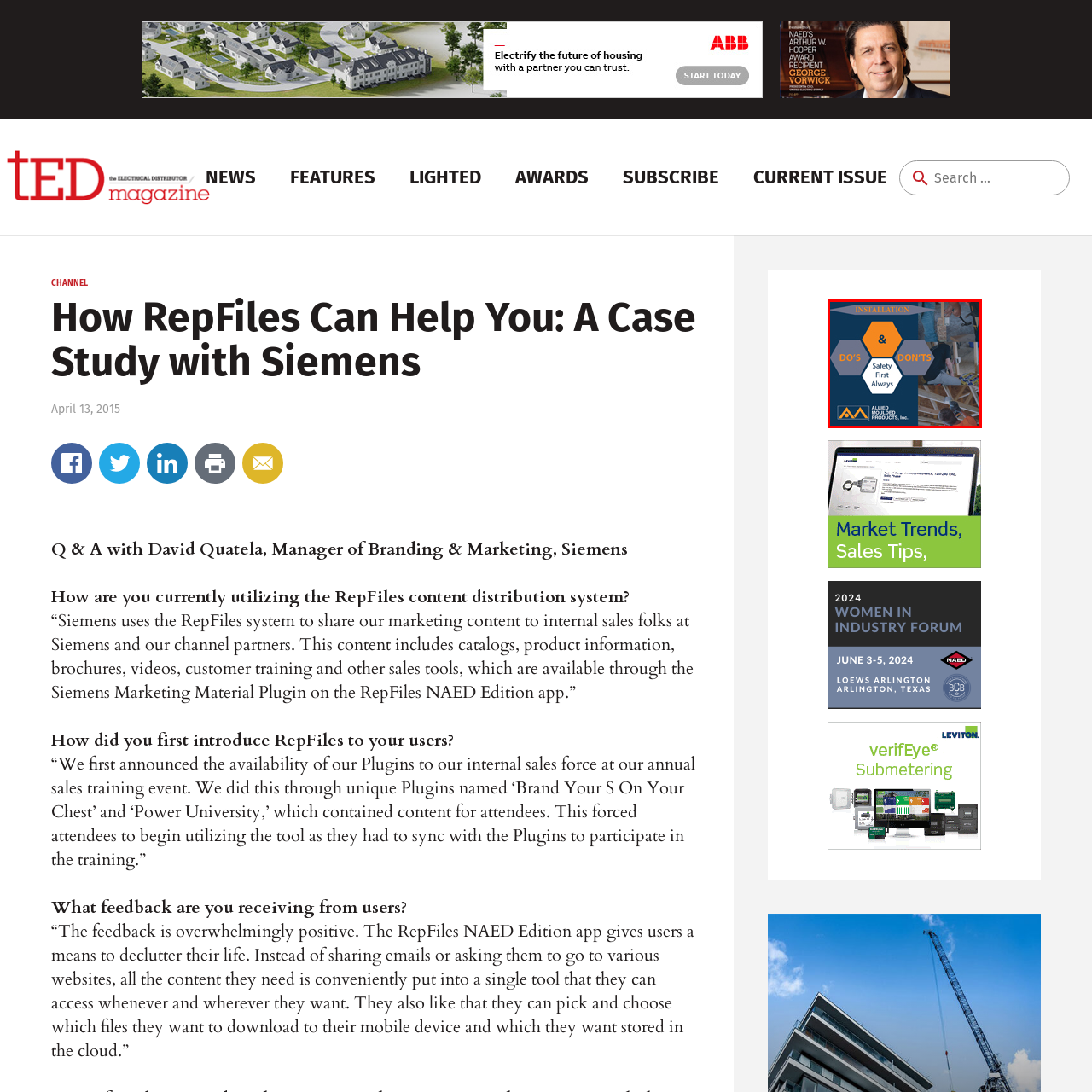What is the tagline of the image?
Direct your attention to the image bordered by the red bounding box and answer the question in detail, referencing the image.

The tagline 'Safety First Always' is displayed in the image, emphasizing the significance of prioritizing safety measures in installation processes, which is the primary focus of the visual aid.